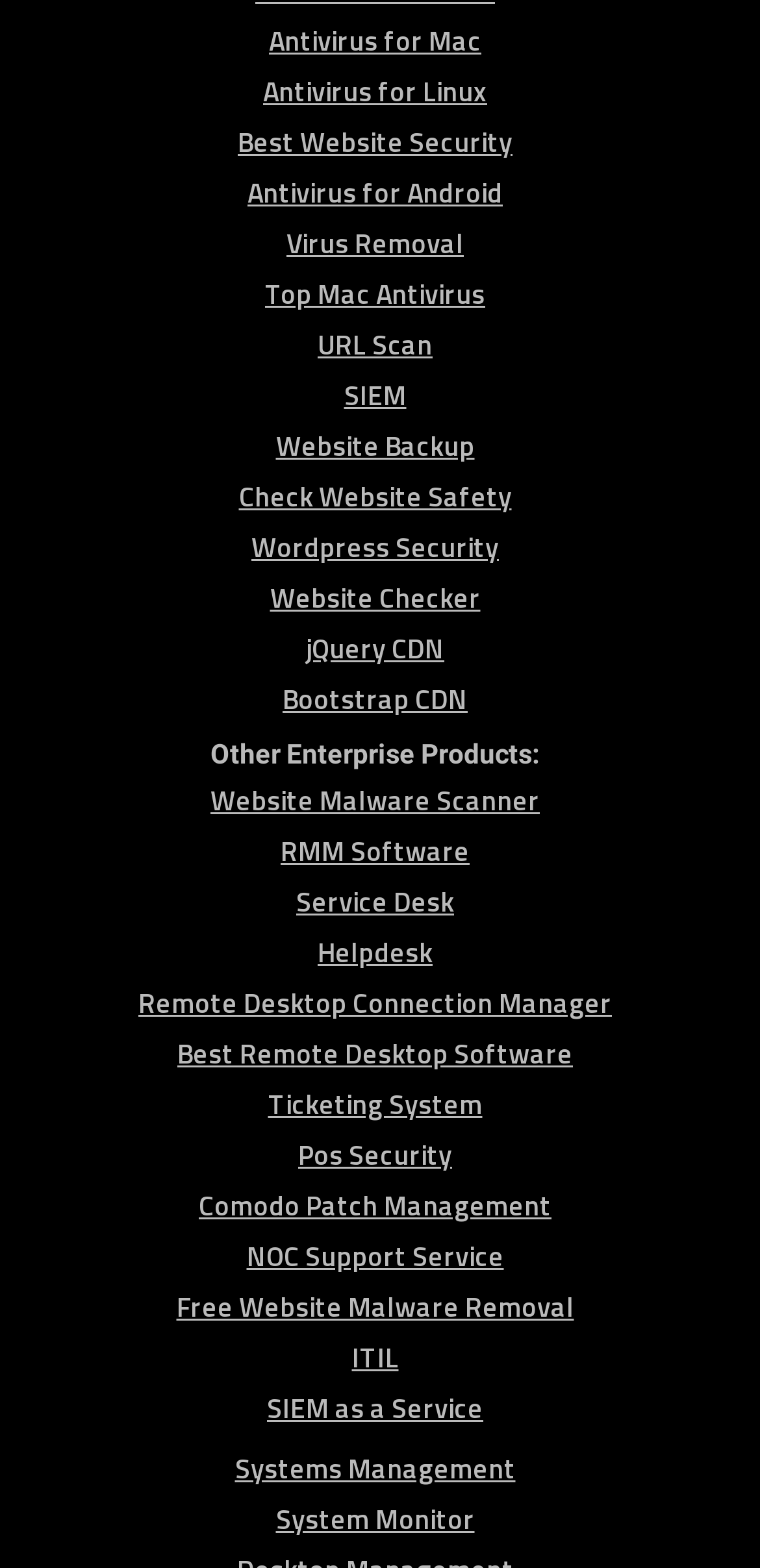How many links are related to website security?
Based on the screenshot, respond with a single word or phrase.

5